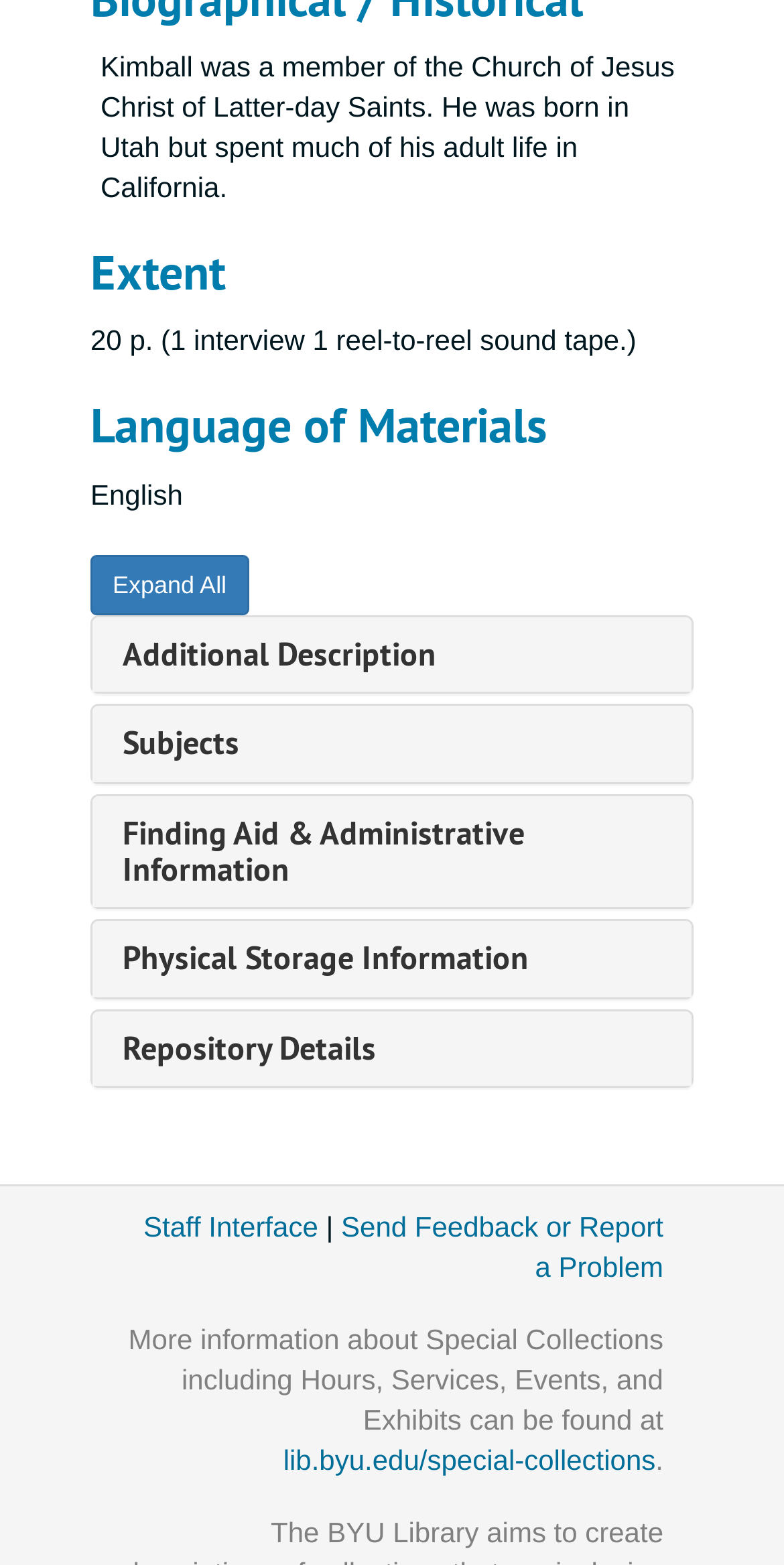What is Kimball's religion?
Using the visual information, respond with a single word or phrase.

Latter-day Saints